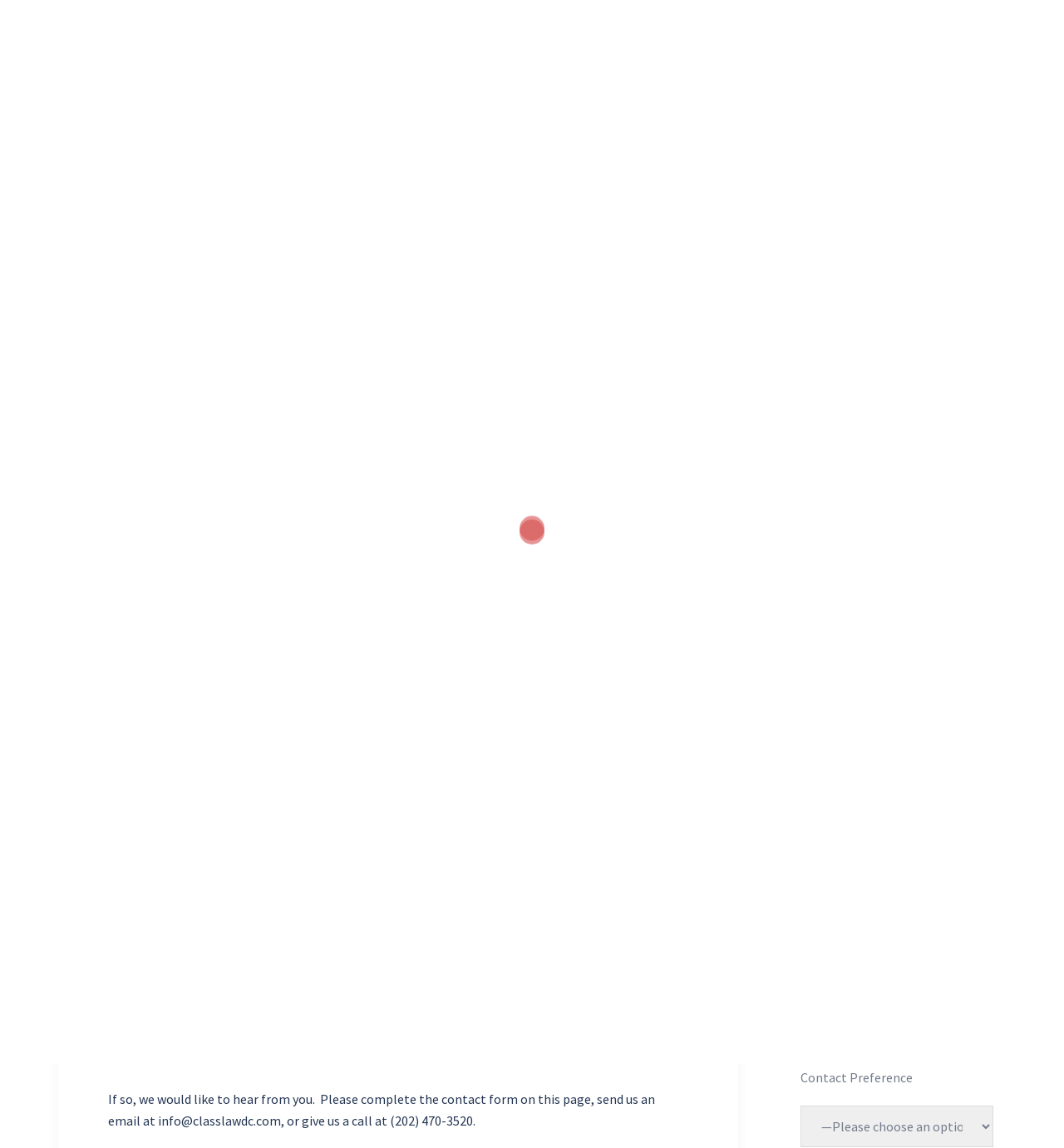Predict the bounding box of the UI element based on this description: "February 6, 2023".

[0.345, 0.367, 0.426, 0.377]